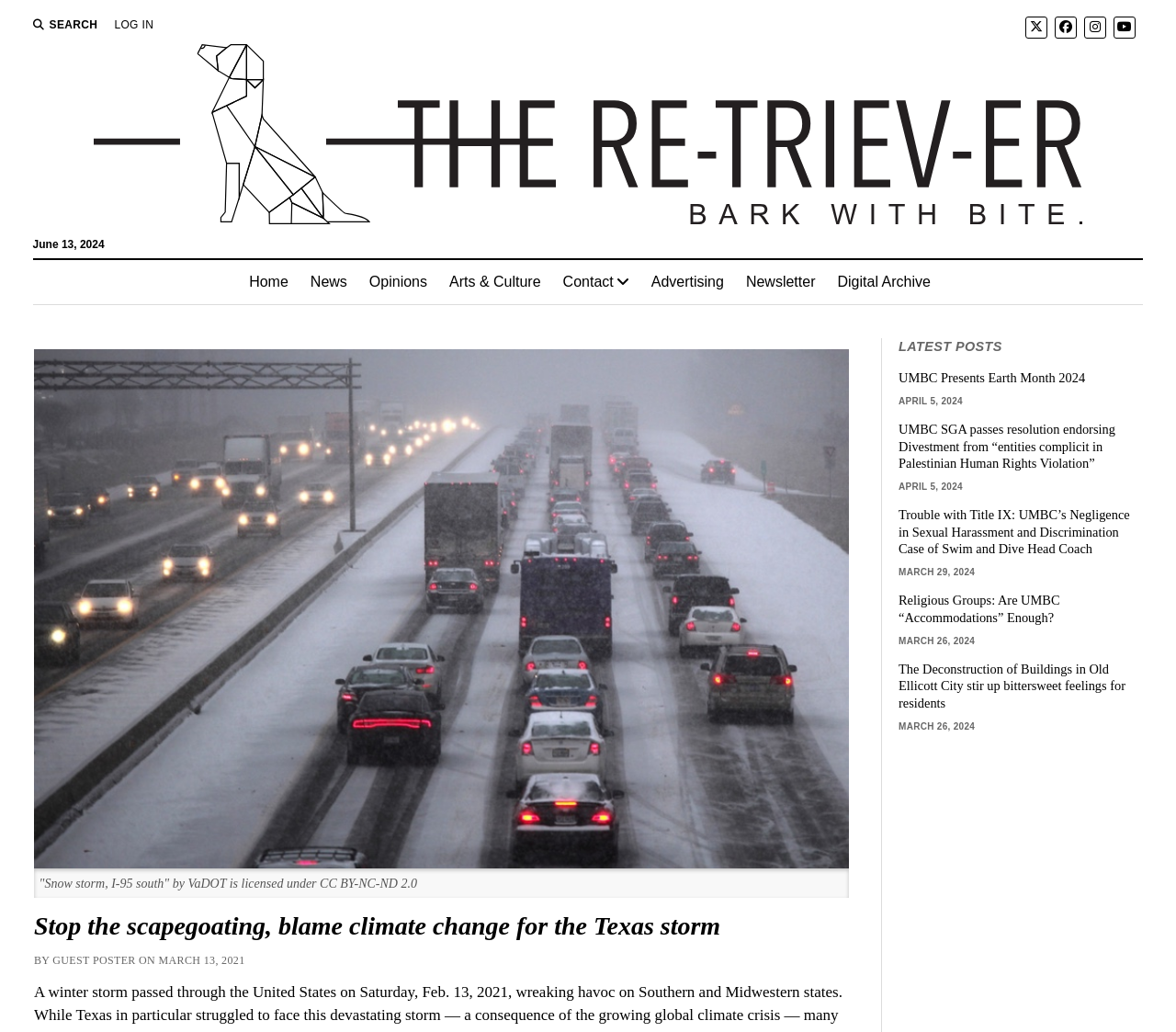Extract the primary header of the webpage and generate its text.

Stop the scapegoating, blame climate change for the Texas storm